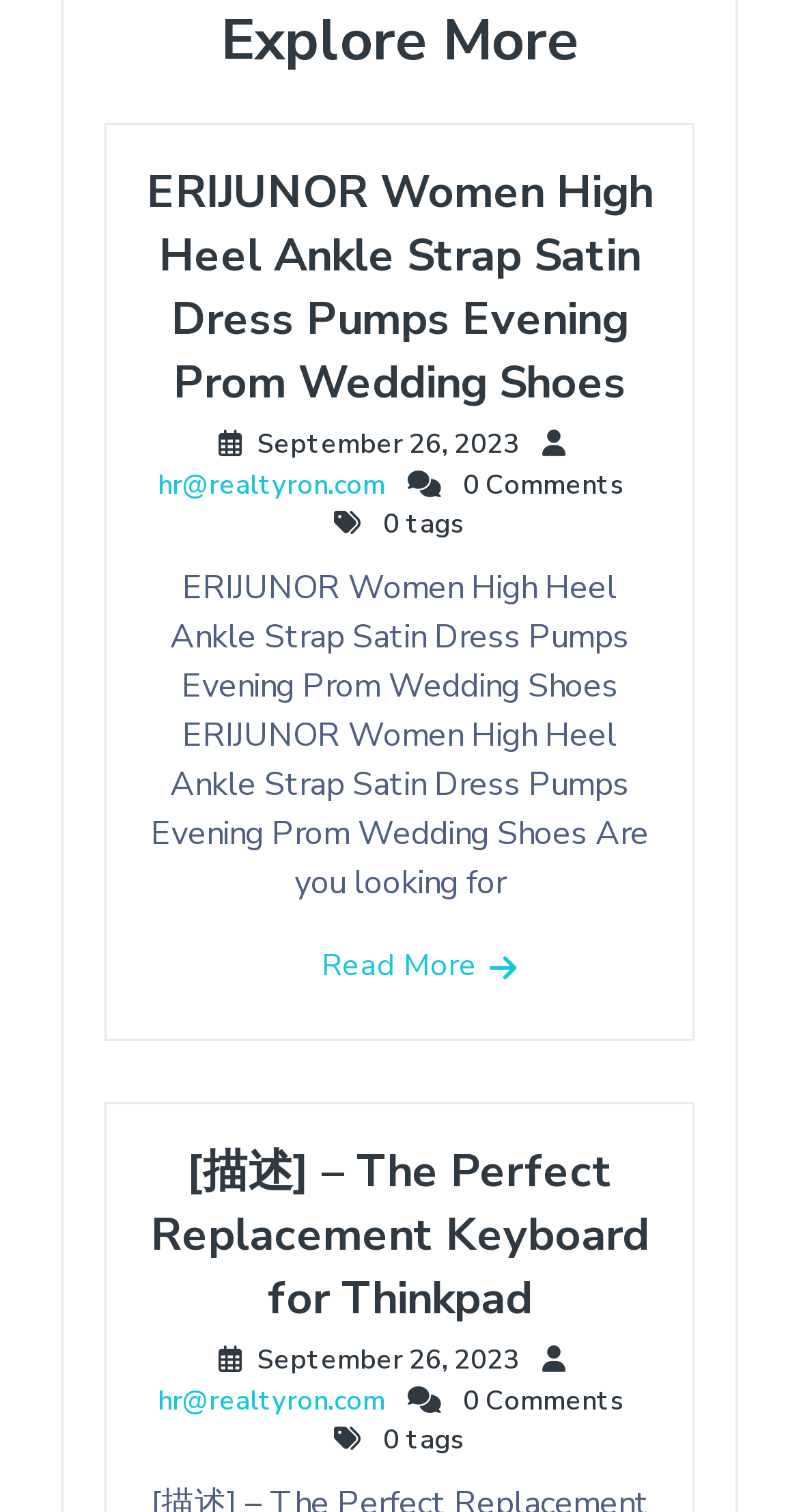Give the bounding box coordinates for the element described by: "Read More".

[0.403, 0.623, 0.597, 0.654]